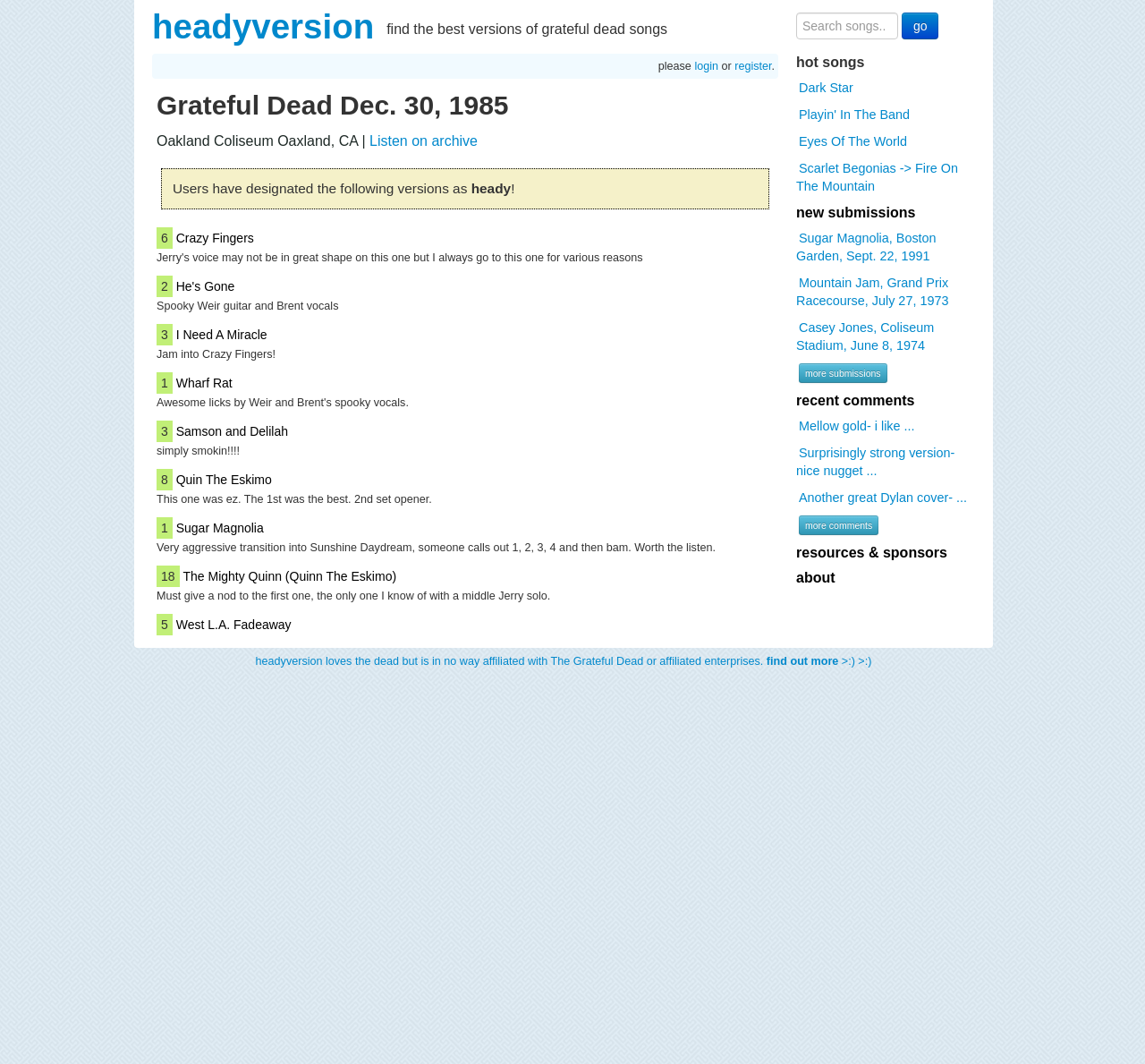Calculate the bounding box coordinates of the UI element given the description: "West L.A. Fadeaway".

[0.154, 0.579, 0.254, 0.595]